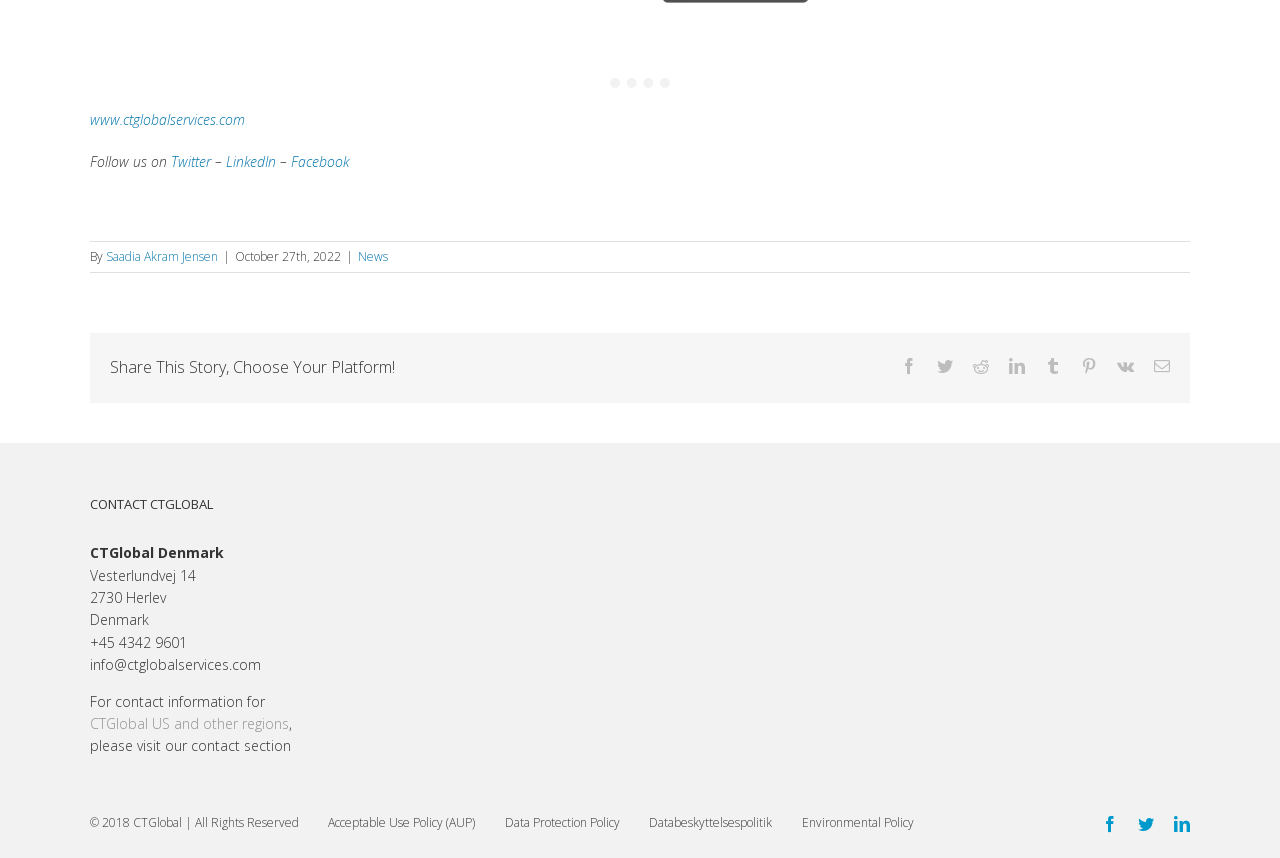What is the copyright year of the webpage?
Use the information from the screenshot to give a comprehensive response to the question.

The copyright year can be found in the footer section of the webpage, where the copyright information is provided, stating '© 2018 CTGlobal | All Rights Reserved'.